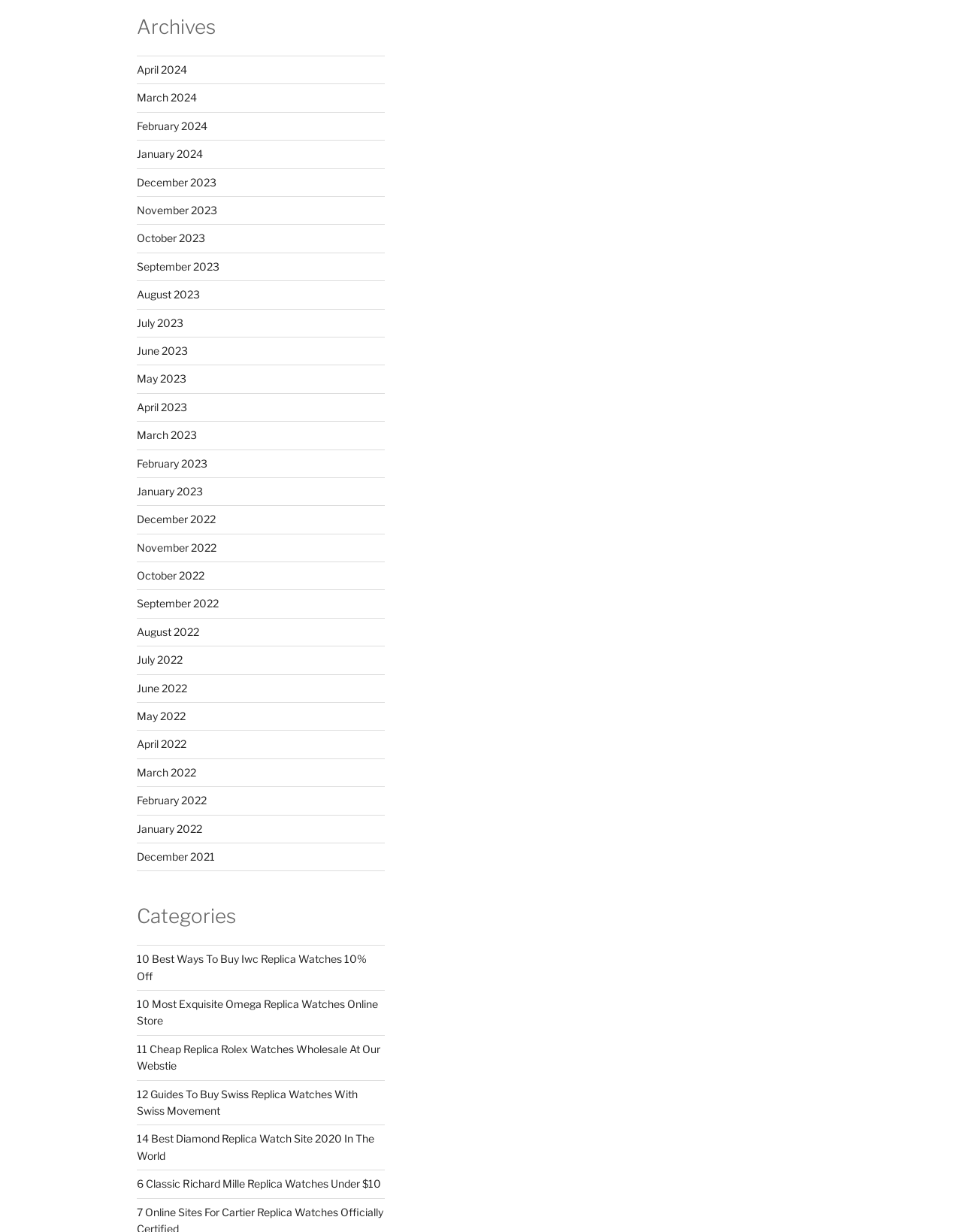Please identify the bounding box coordinates of the clickable element to fulfill the following instruction: "View 10 Best Ways To Buy Iwc Replica Watches 10% Off". The coordinates should be four float numbers between 0 and 1, i.e., [left, top, right, bottom].

[0.142, 0.773, 0.381, 0.797]